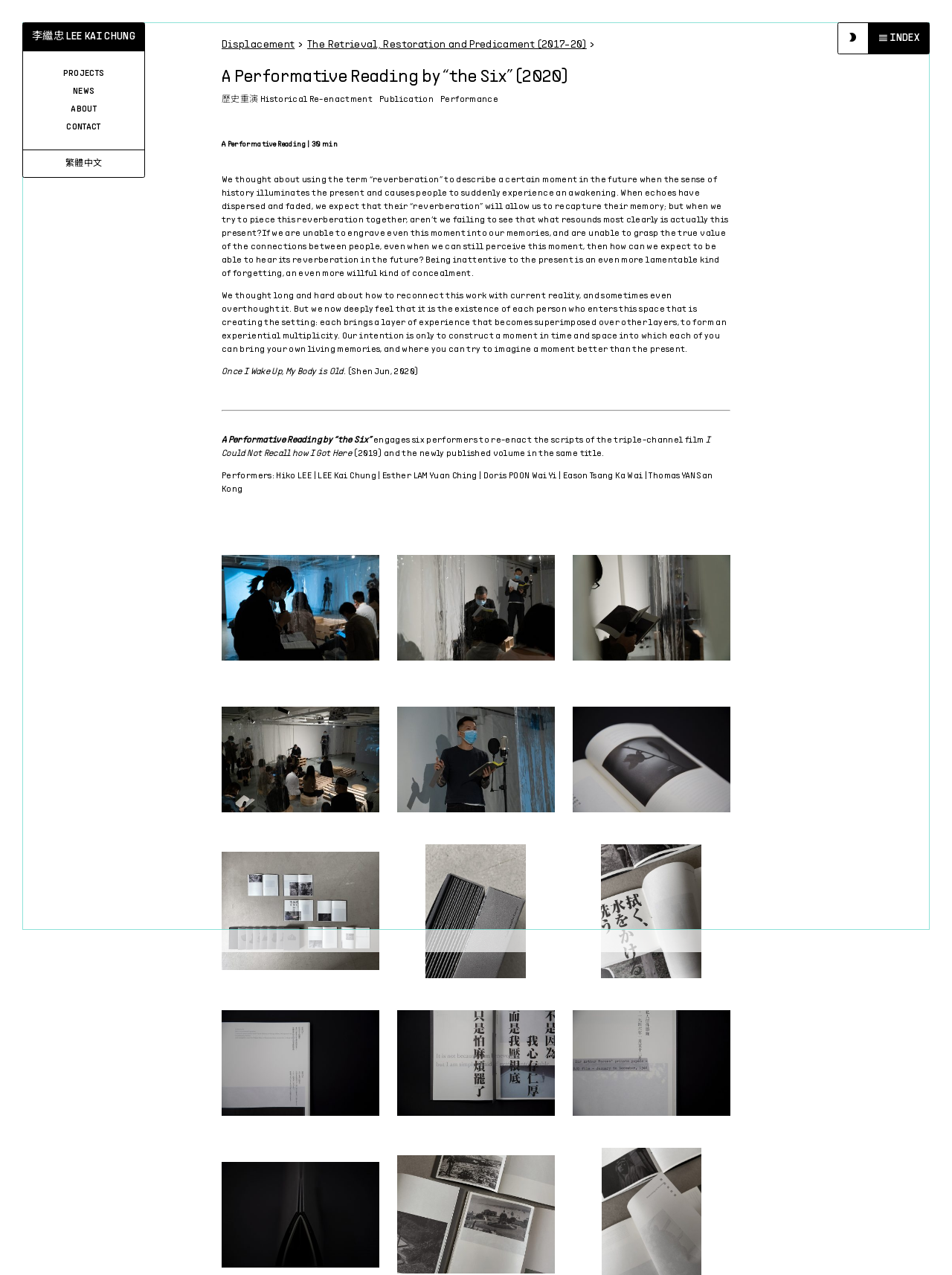What is the text of the link that is located at the bottom of the webpage? Look at the image and give a one-word or short phrase answer.

Projects of collective